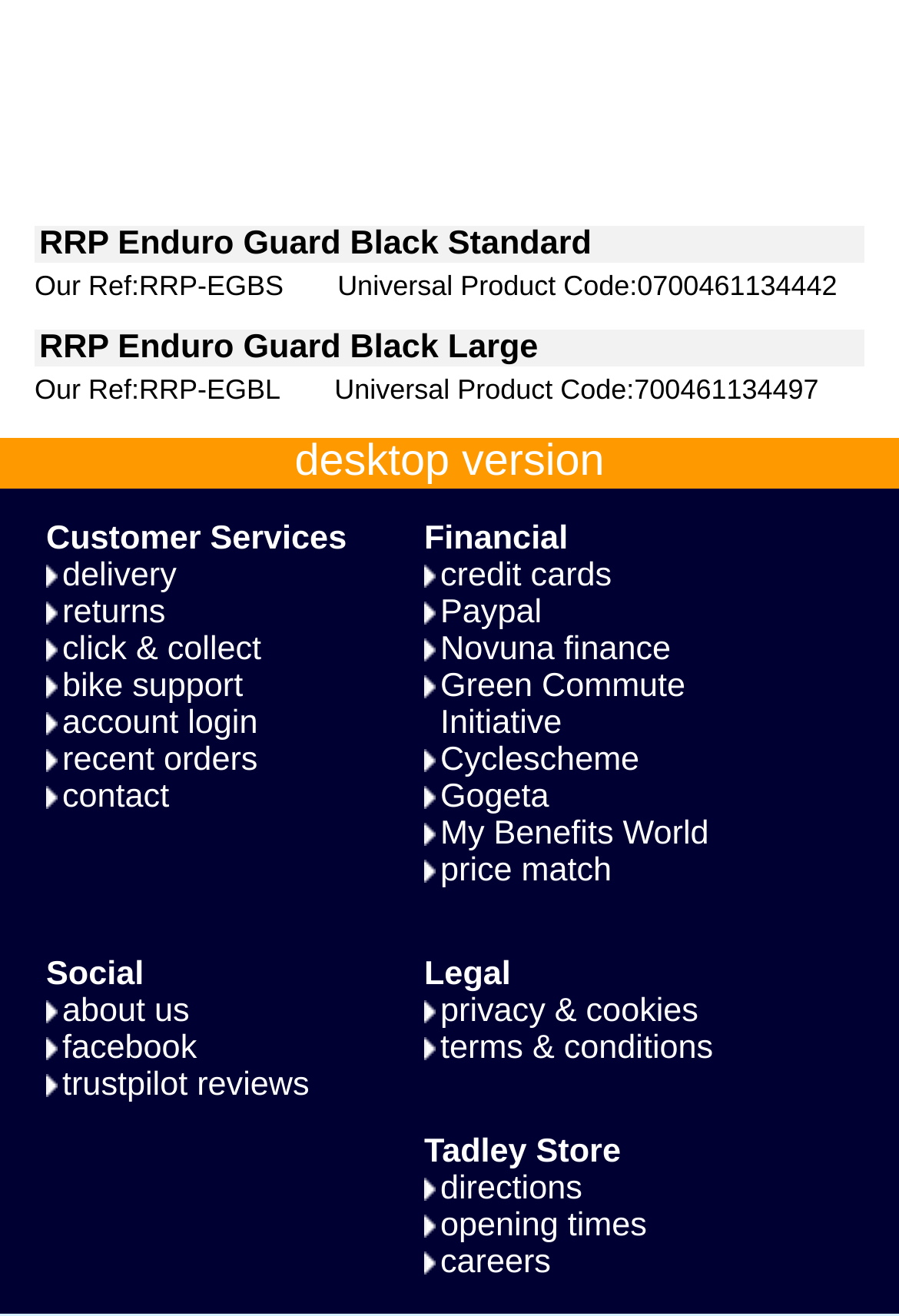Identify the bounding box coordinates for the UI element mentioned here: "Neontra vs. Credit Karma". Provide the coordinates as four float values between 0 and 1, i.e., [left, top, right, bottom].

None